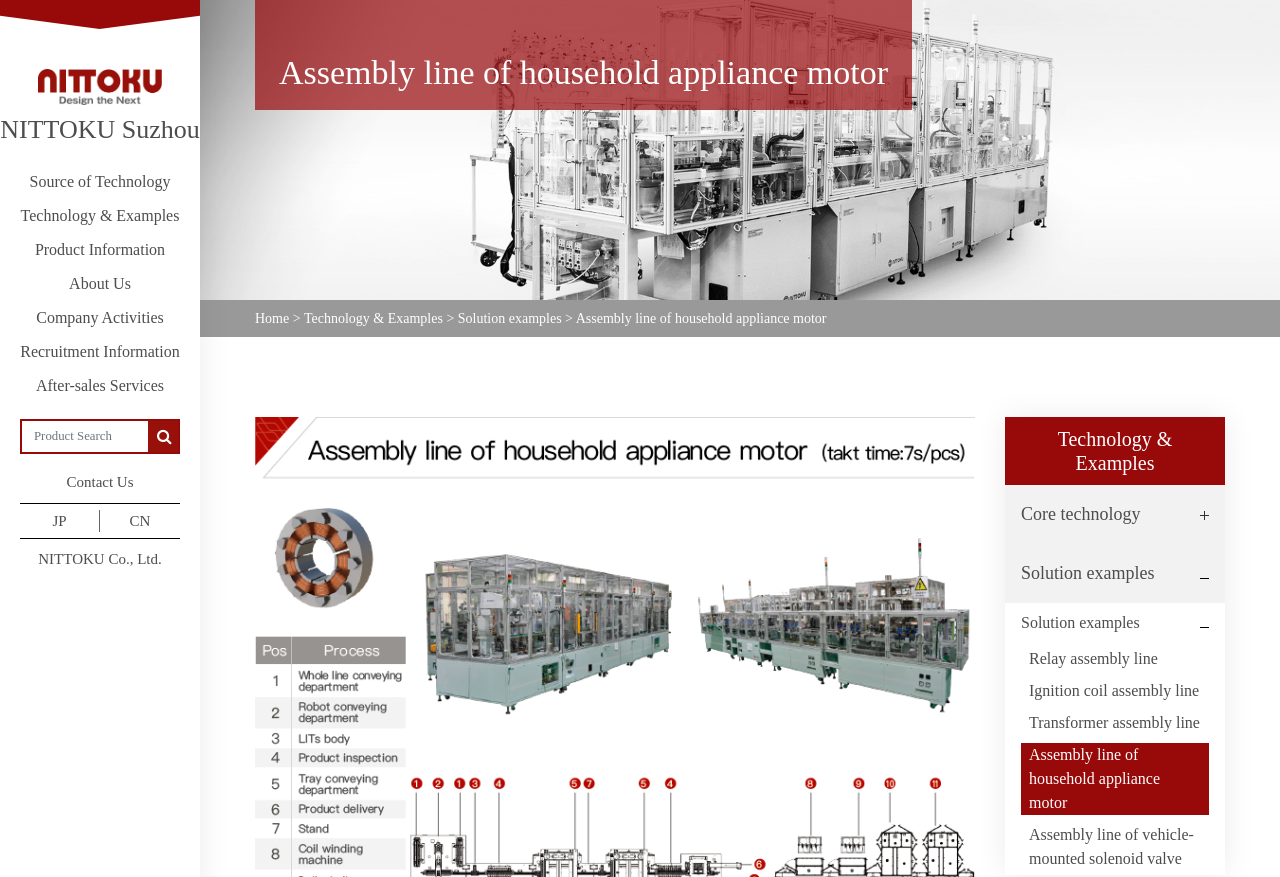Please find the bounding box for the UI component described as follows: "Ignition coil assembly line".

[0.798, 0.774, 0.945, 0.802]